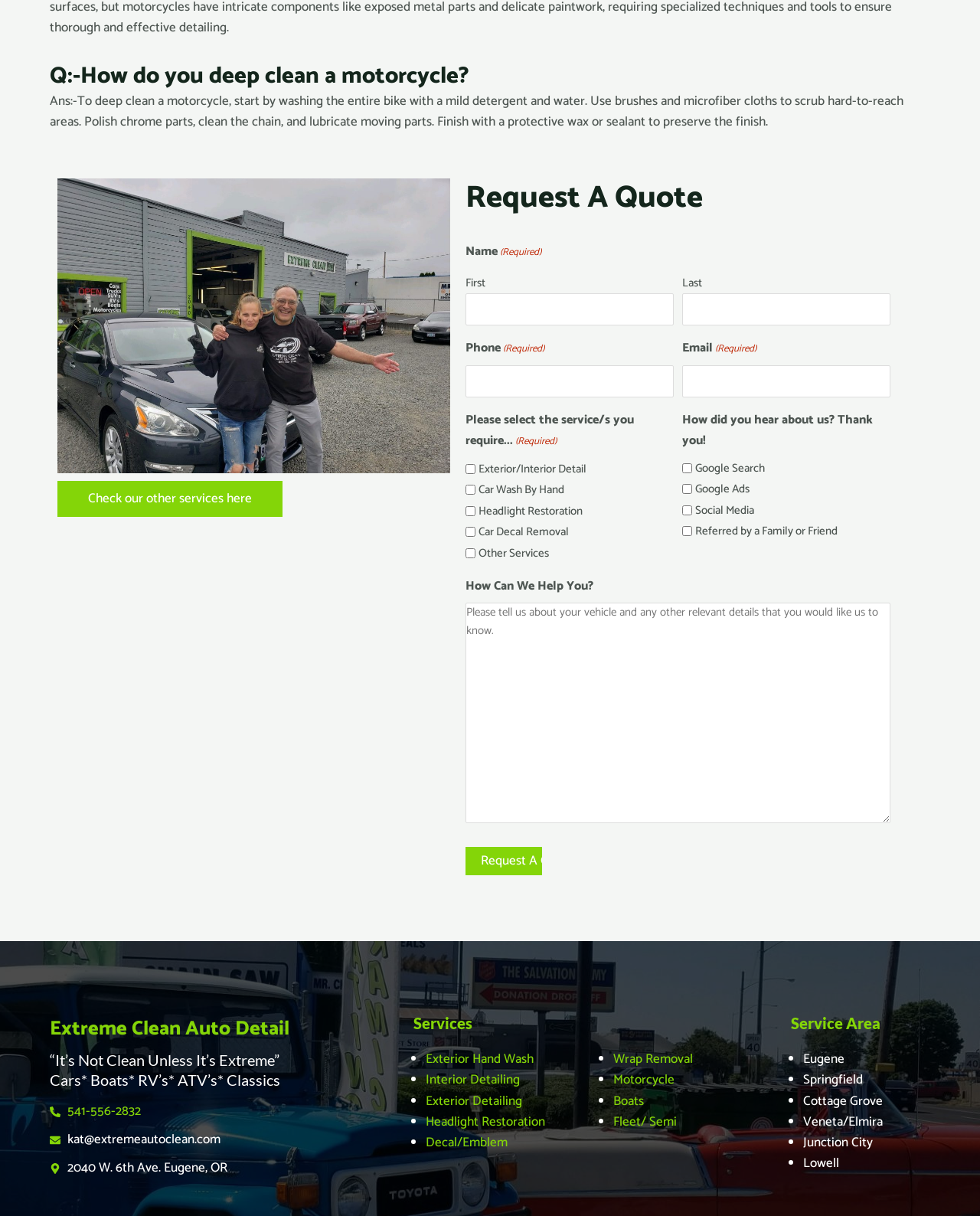Identify the bounding box coordinates for the element that needs to be clicked to fulfill this instruction: "Request a quote". Provide the coordinates in the format of four float numbers between 0 and 1: [left, top, right, bottom].

[0.475, 0.697, 0.553, 0.72]